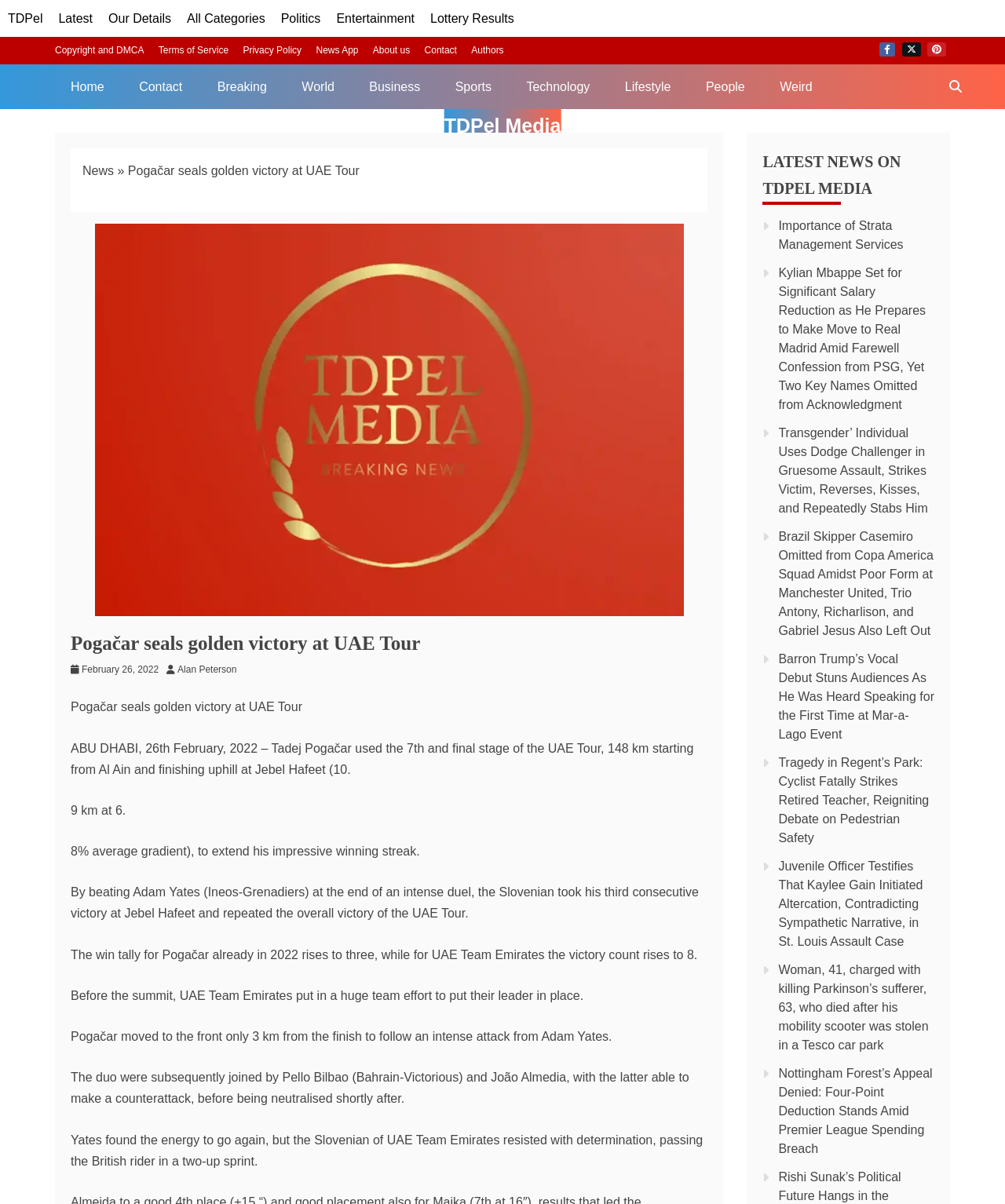Explain the webpage's layout and main content in detail.

This webpage is about a news article titled "Pogačar seals golden victory at UAE Tour" on a website called TDPel Media. At the top of the page, there is a navigation bar with links to various sections of the website, including "Home", "Contact", "Breaking", "World", "Business", "Sports", "Technology", "Lifestyle", and "People". Below the navigation bar, there is a search bar that allows users to search for content on the website.

The main content of the page is the news article, which is divided into several sections. At the top, there is a heading that reads "Pogačar seals golden victory at UAE Tour" and a breadcrumb navigation that shows the article's category. Below the heading, there is an image related to the article.

The article itself is a detailed report on Tadej Pogačar's victory at the UAE Tour, a cycling event. The text is divided into several paragraphs that describe the event, including the route, the competition, and Pogačar's strategy. There are also links to other articles and news stories at the bottom of the page, under the heading "LATEST NEWS ON TDPEL MEDIA".

On the right side of the page, there are several links to other sections of the website, including "Copyright and DMCA", "Terms of Service", "Privacy Policy", and "News App". There are also social media links to Facebook, Twitter, and Pinterest.

Overall, the webpage is a news article page with a clear structure and easy-to-navigate layout. The content is focused on the news article, with additional links and features on the side and at the bottom of the page.